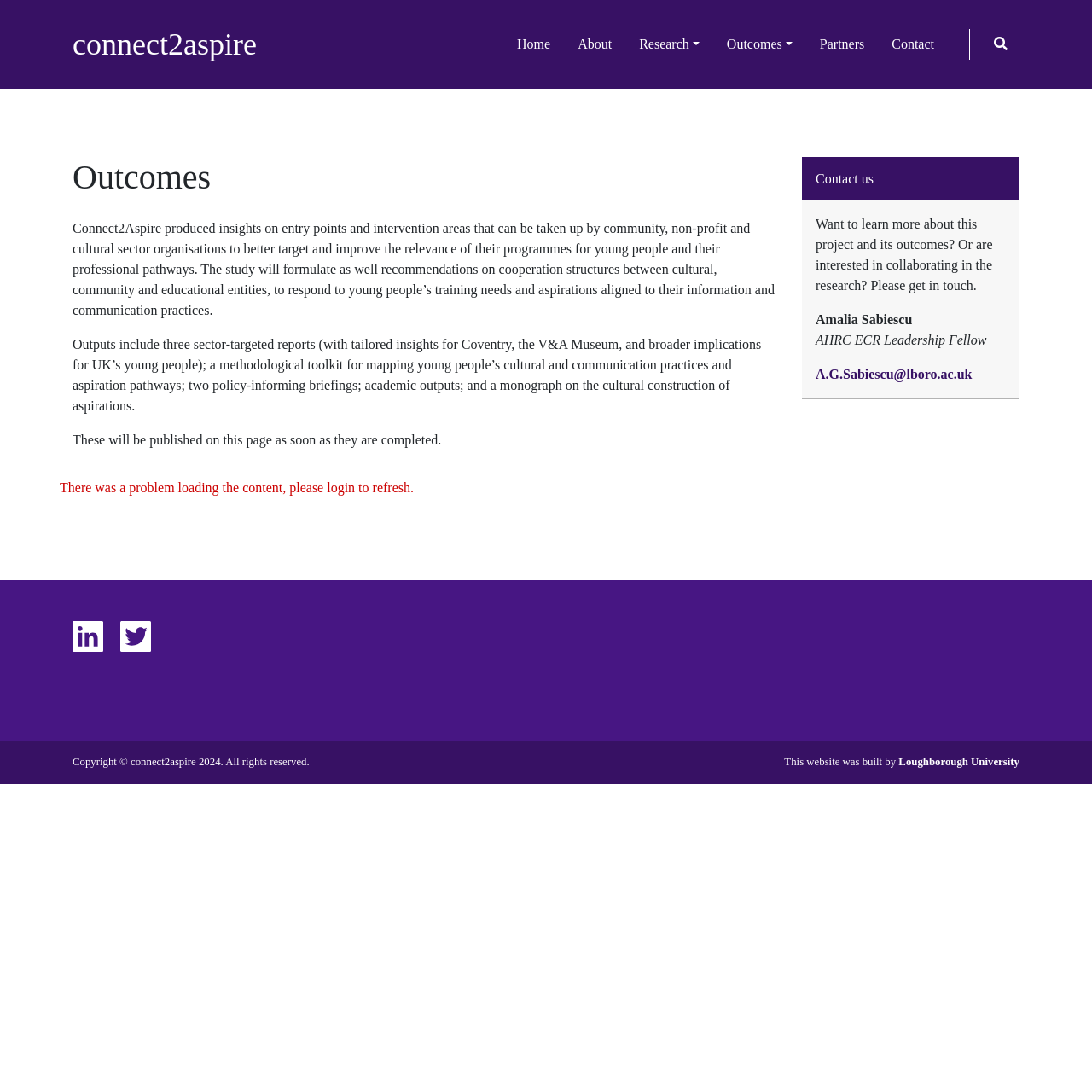Please specify the bounding box coordinates of the area that should be clicked to accomplish the following instruction: "contact us". The coordinates should consist of four float numbers between 0 and 1, i.e., [left, top, right, bottom].

[0.734, 0.144, 0.934, 0.184]